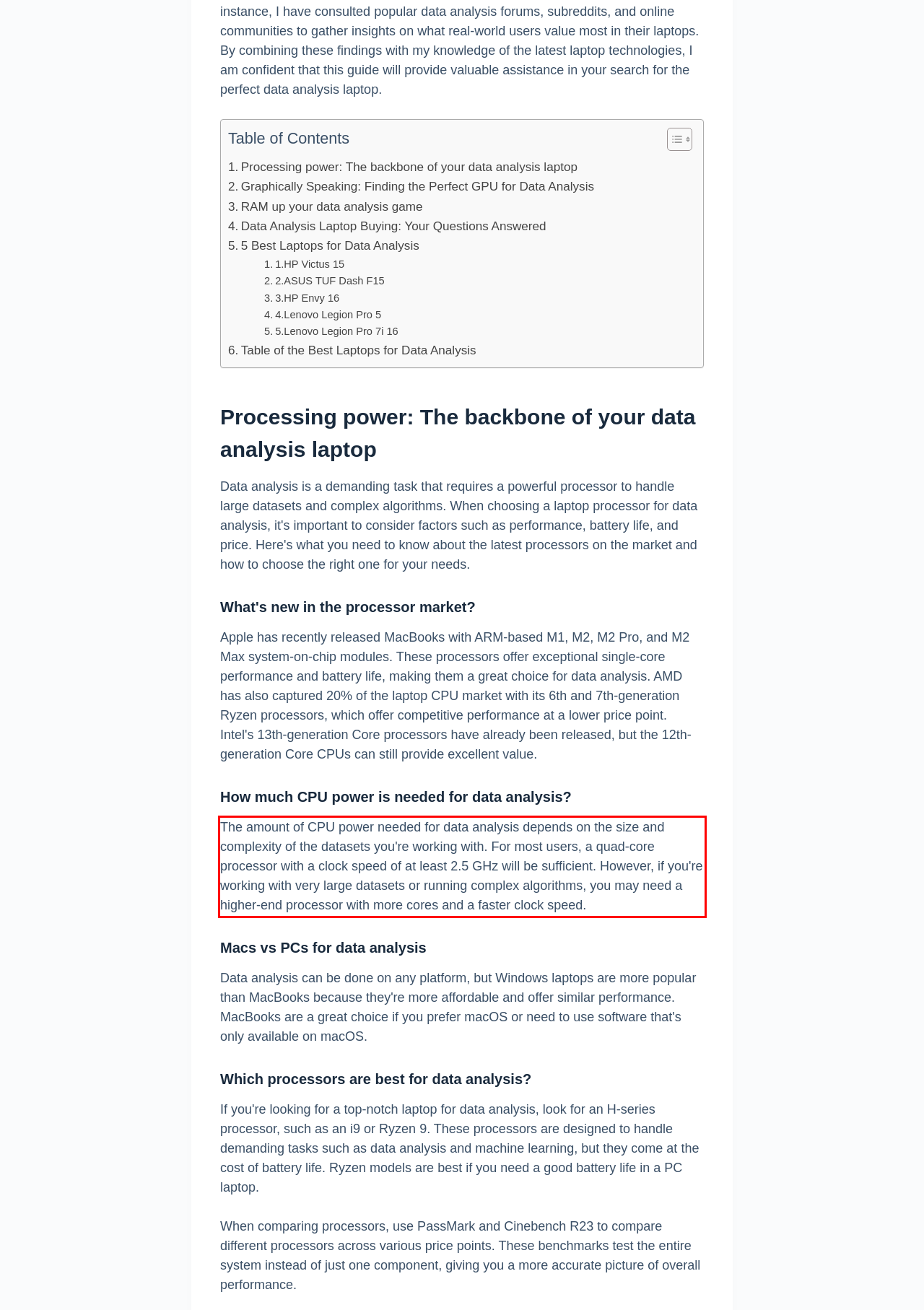Please analyze the screenshot of a webpage and extract the text content within the red bounding box using OCR.

The amount of CPU power needed for data analysis depends on the size and complexity of the datasets you're working with. For most users, a quad-core processor with a clock speed of at least 2.5 GHz will be sufficient. However, if you're working with very large datasets or running complex algorithms, you may need a higher-end processor with more cores and a faster clock speed.